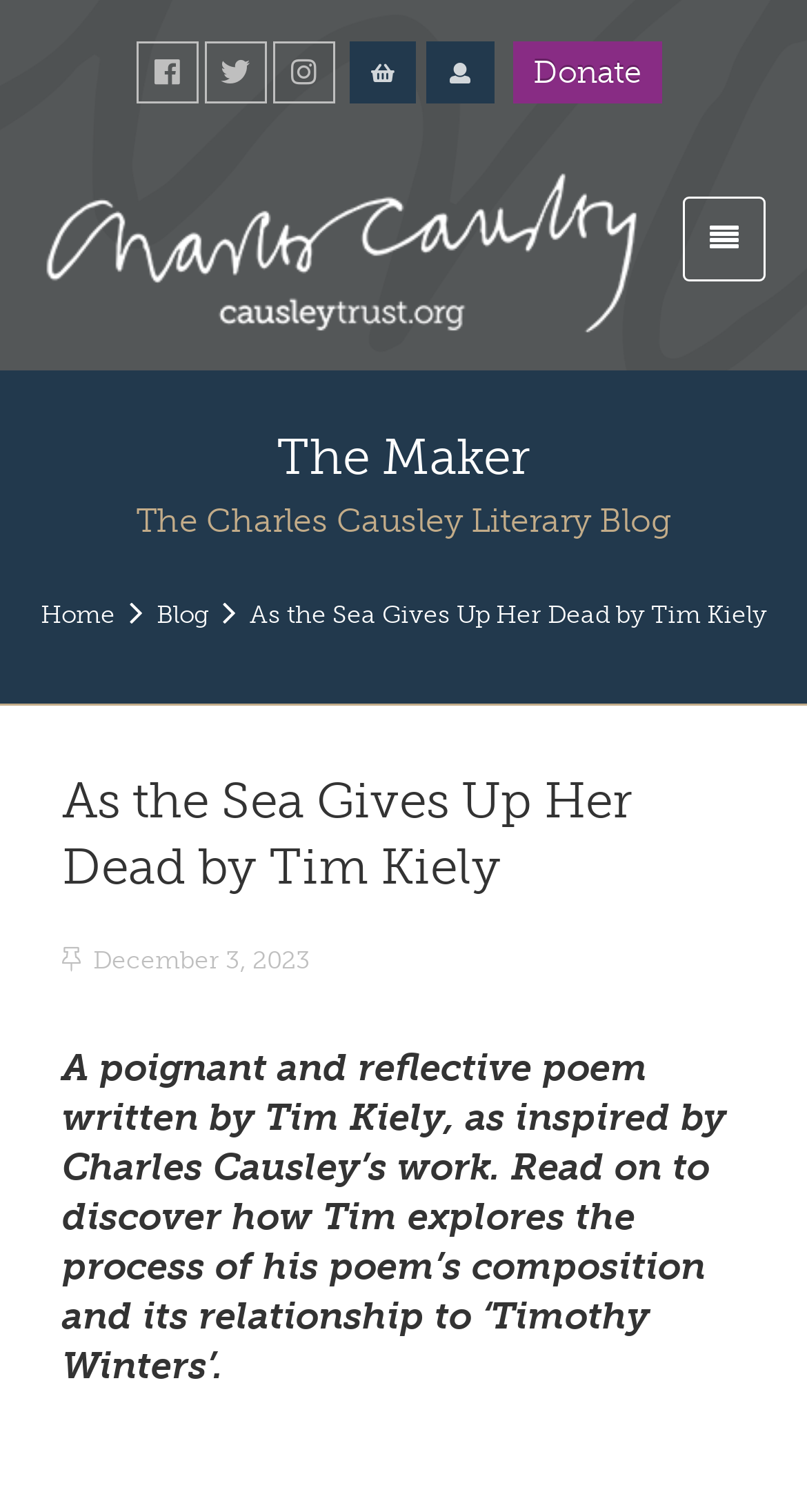Please provide a brief answer to the question using only one word or phrase: 
What is the name of the literary blog?

The Charles Causley Literary Blog